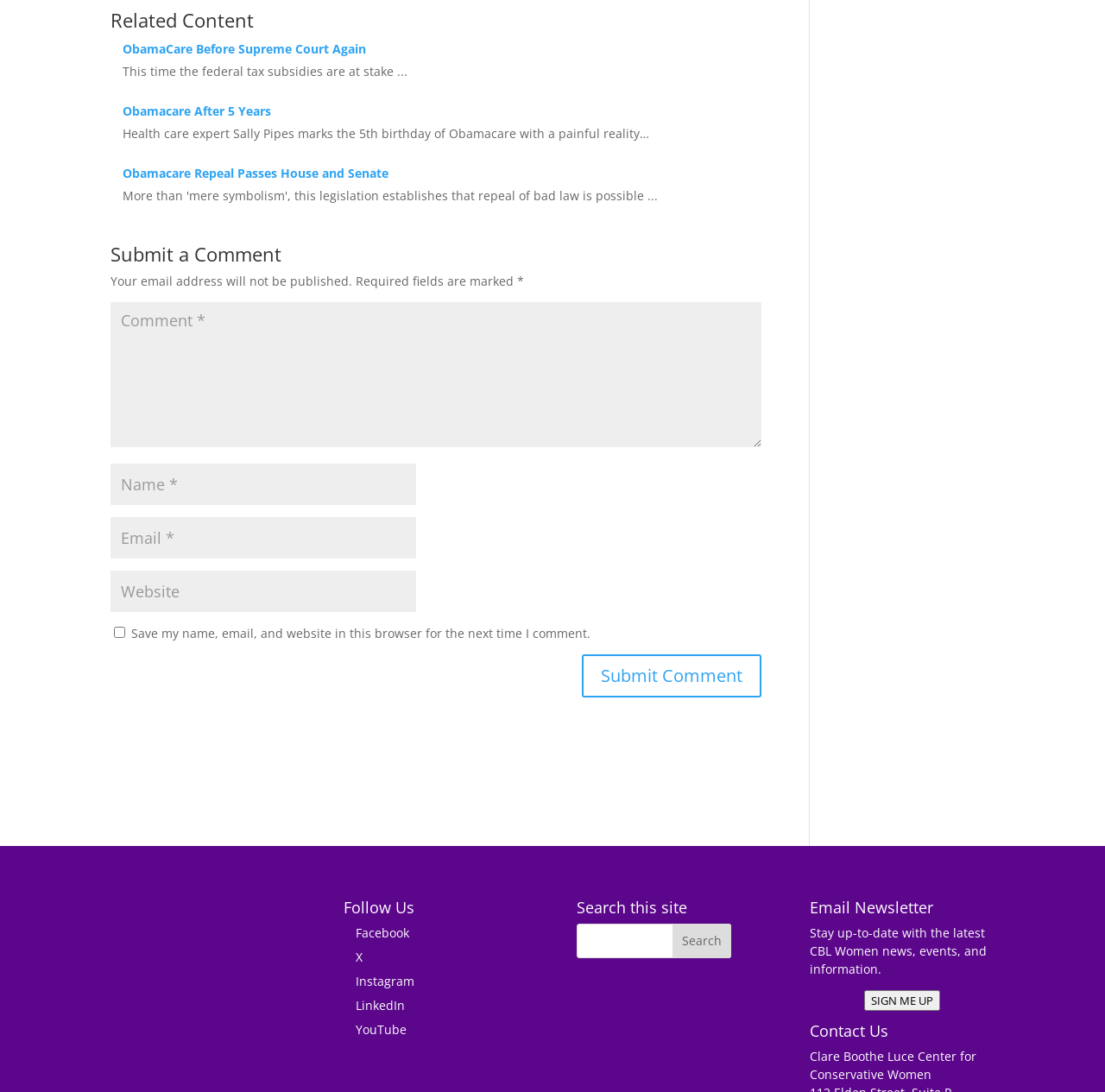Utilize the details in the image to thoroughly answer the following question: What is the purpose of the 'Email Newsletter' section?

The 'Email Newsletter' section contains a button that says 'SIGN ME UP', which suggests that it is intended for users to sign up for a newsletter.